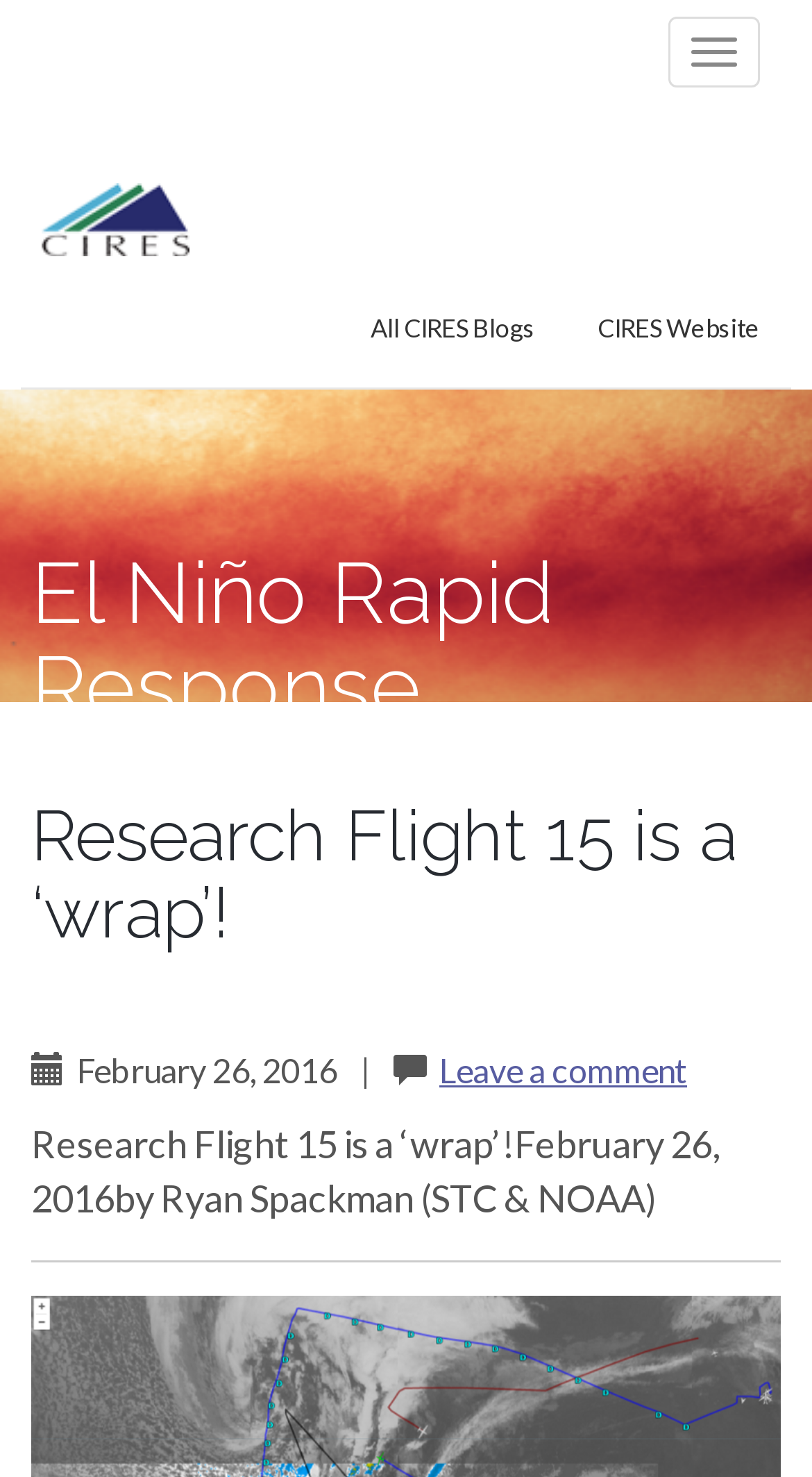Please determine the bounding box coordinates for the element with the description: "CIRES Website".

[0.697, 0.193, 0.974, 0.252]